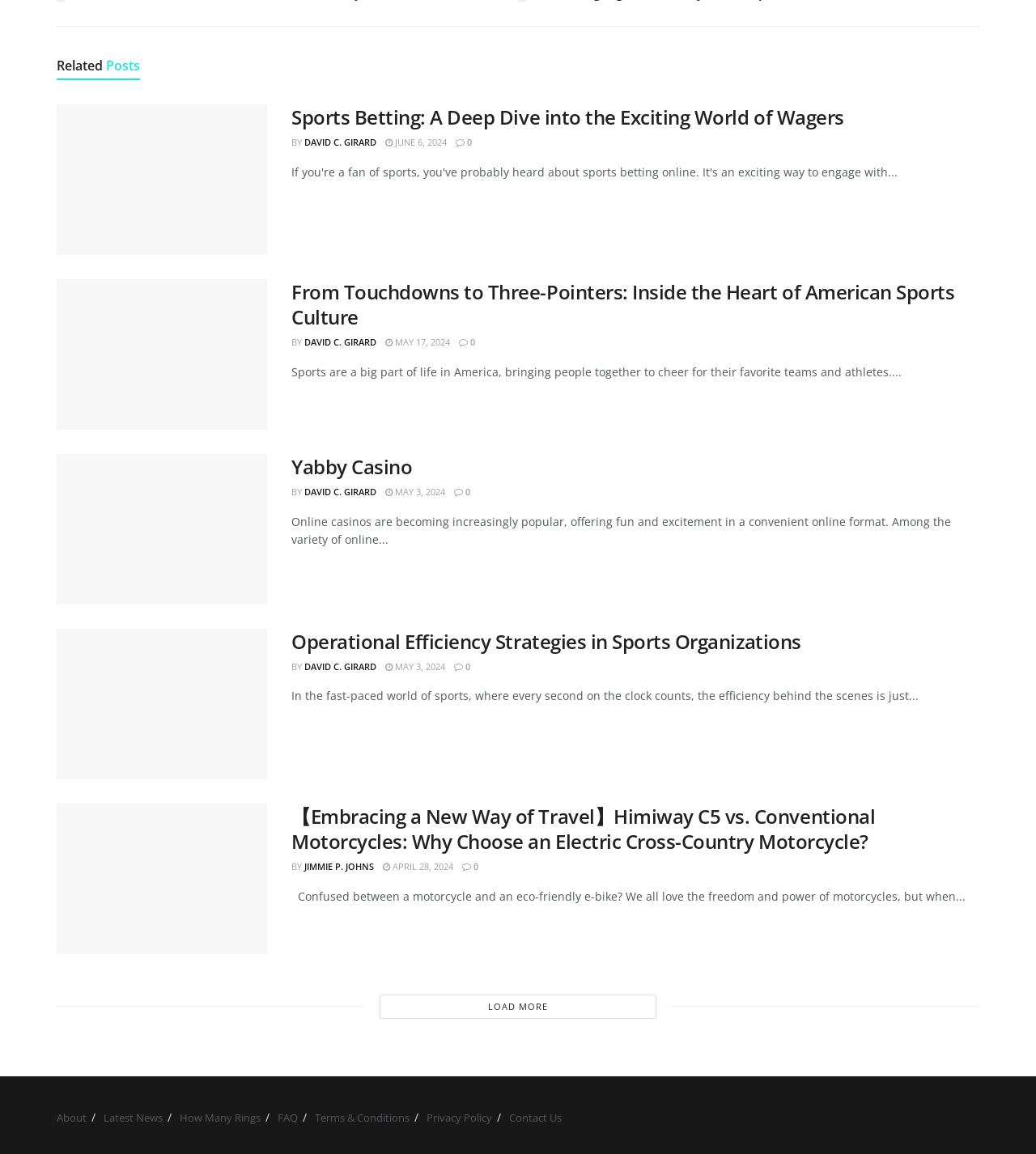Please identify the bounding box coordinates of the element I need to click to follow this instruction: "Click on the 'LOAD MORE' button".

[0.366, 0.862, 0.634, 0.883]